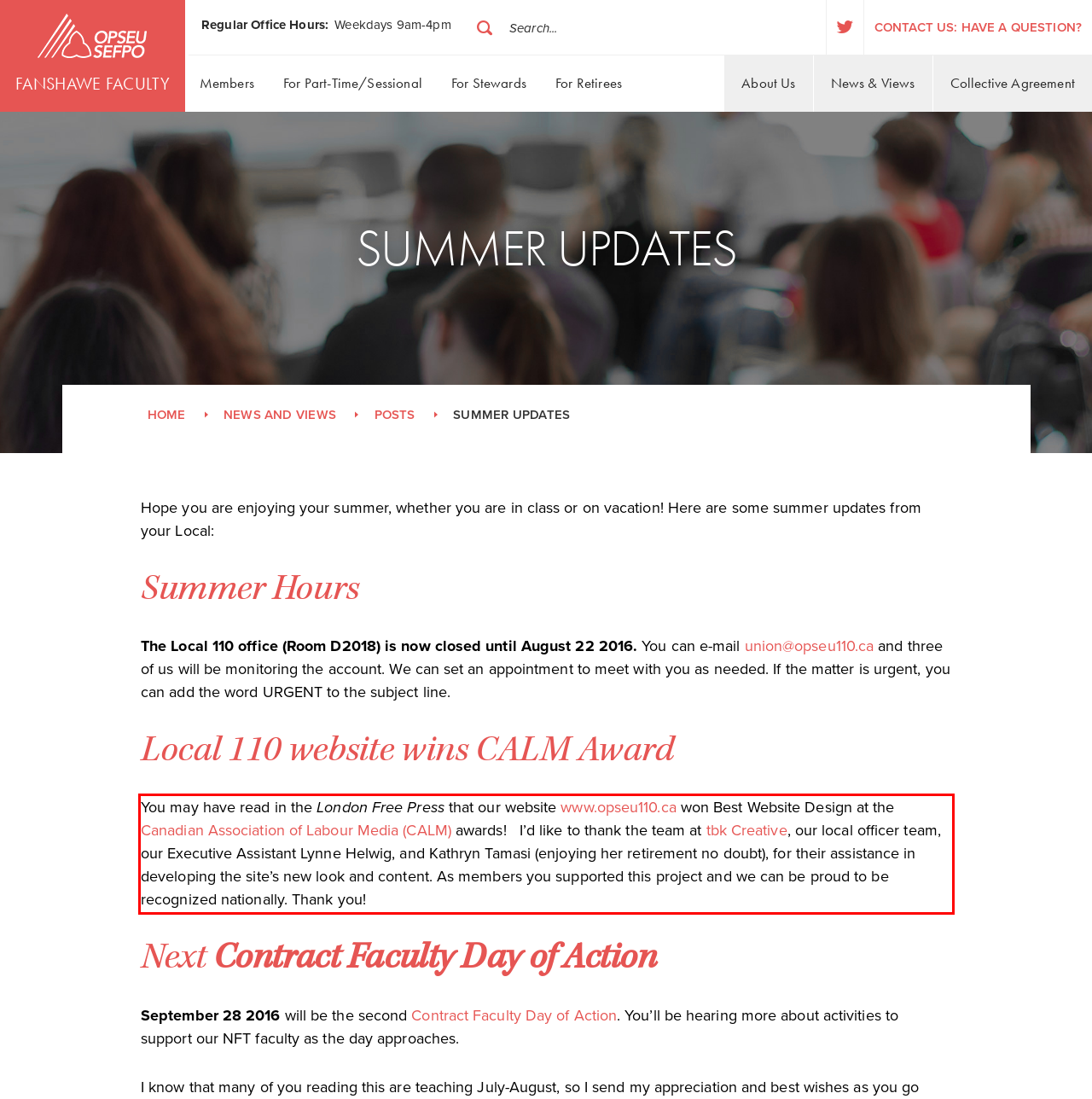Analyze the webpage screenshot and use OCR to recognize the text content in the red bounding box.

You may have read in the London Free Press that our website www.opseu110.ca won Best Website Design at the Canadian Association of Labour Media (CALM) awards! I’d like to thank the team at tbk Creative, our local officer team, our Executive Assistant Lynne Helwig, and Kathryn Tamasi (enjoying her retirement no doubt), for their assistance in developing the site’s new look and content. As members you supported this project and we can be proud to be recognized nationally. Thank you!